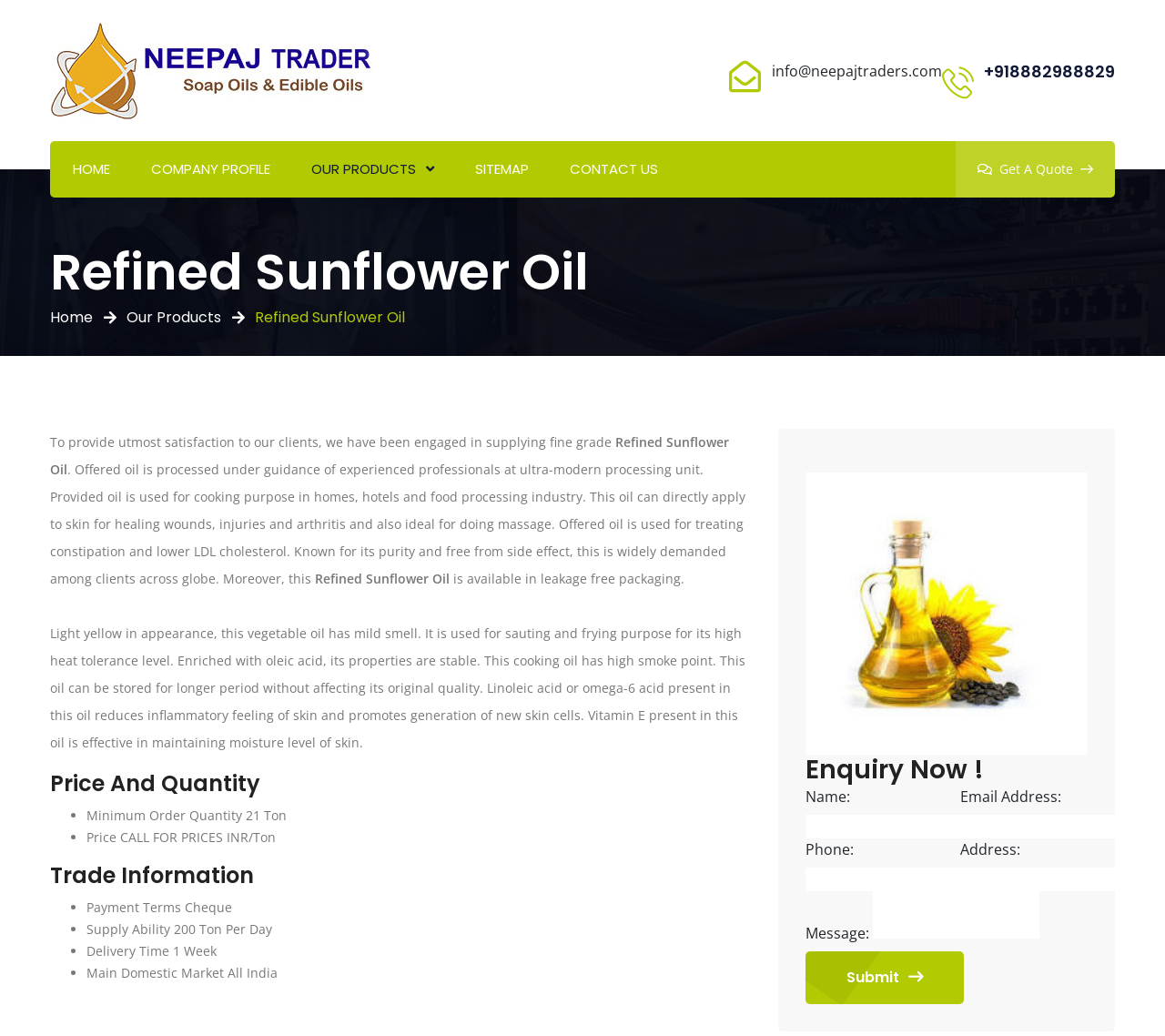Given the content of the image, can you provide a detailed answer to the question?
How can I contact the company?

The company provides an enquiry form at the bottom of the webpage, where users can fill out their name, email address, phone number, address, and message to contact the company. This is the primary way to contact the company.